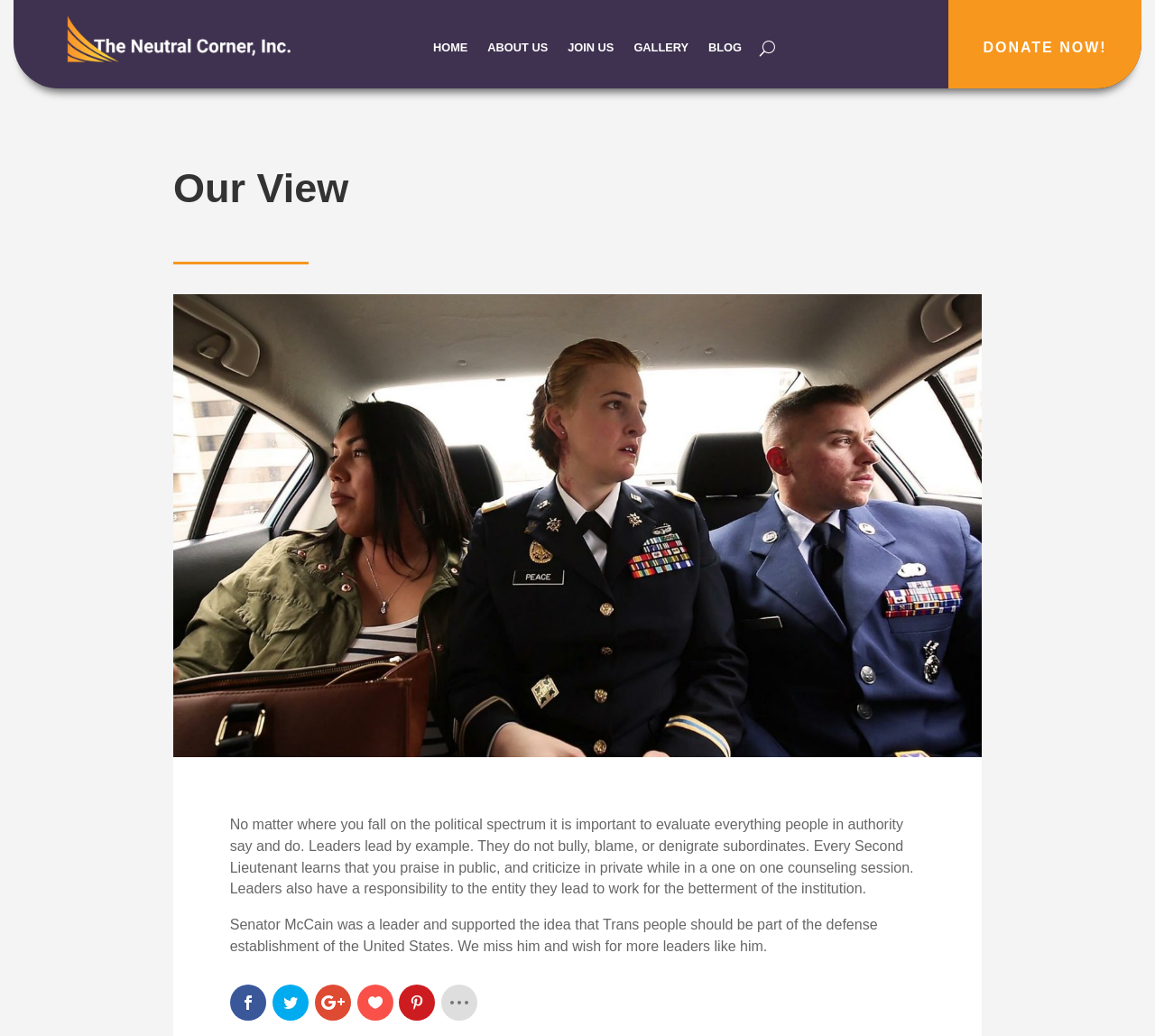Generate a thorough explanation of the webpage's elements.

The webpage is titled "Our View – The Neutral Corner" and has a prominent heading "Our View" at the top left section. Below the heading, there is a large image that spans across the top half of the page. 

At the top right section, there are six links: "HOME", "ABOUT US", "JOIN US", "GALLERY", "BLOG", and a button with the letter "U". These links are aligned horizontally and are relatively small in size.

On the top right corner, there is a prominent link "DONATE NOW! 5" that stands out due to its larger size and position.

The main content of the page is divided into two paragraphs of text. The first paragraph discusses the importance of evaluating people in authority and the qualities of a good leader. The second paragraph mentions Senator McCain and his support for transgender people in the defense establishment.

At the bottom of the page, there are six small links with icons, arranged horizontally. These links are positioned near the bottom edge of the page.